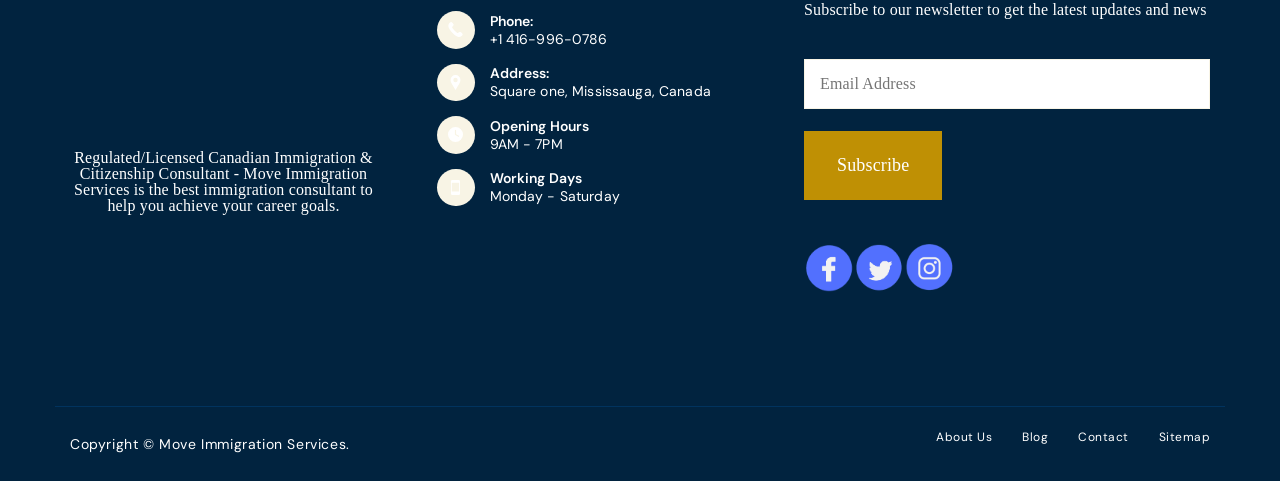Determine the bounding box coordinates of the region that needs to be clicked to achieve the task: "Call the immigration consultant".

[0.382, 0.062, 0.475, 0.099]